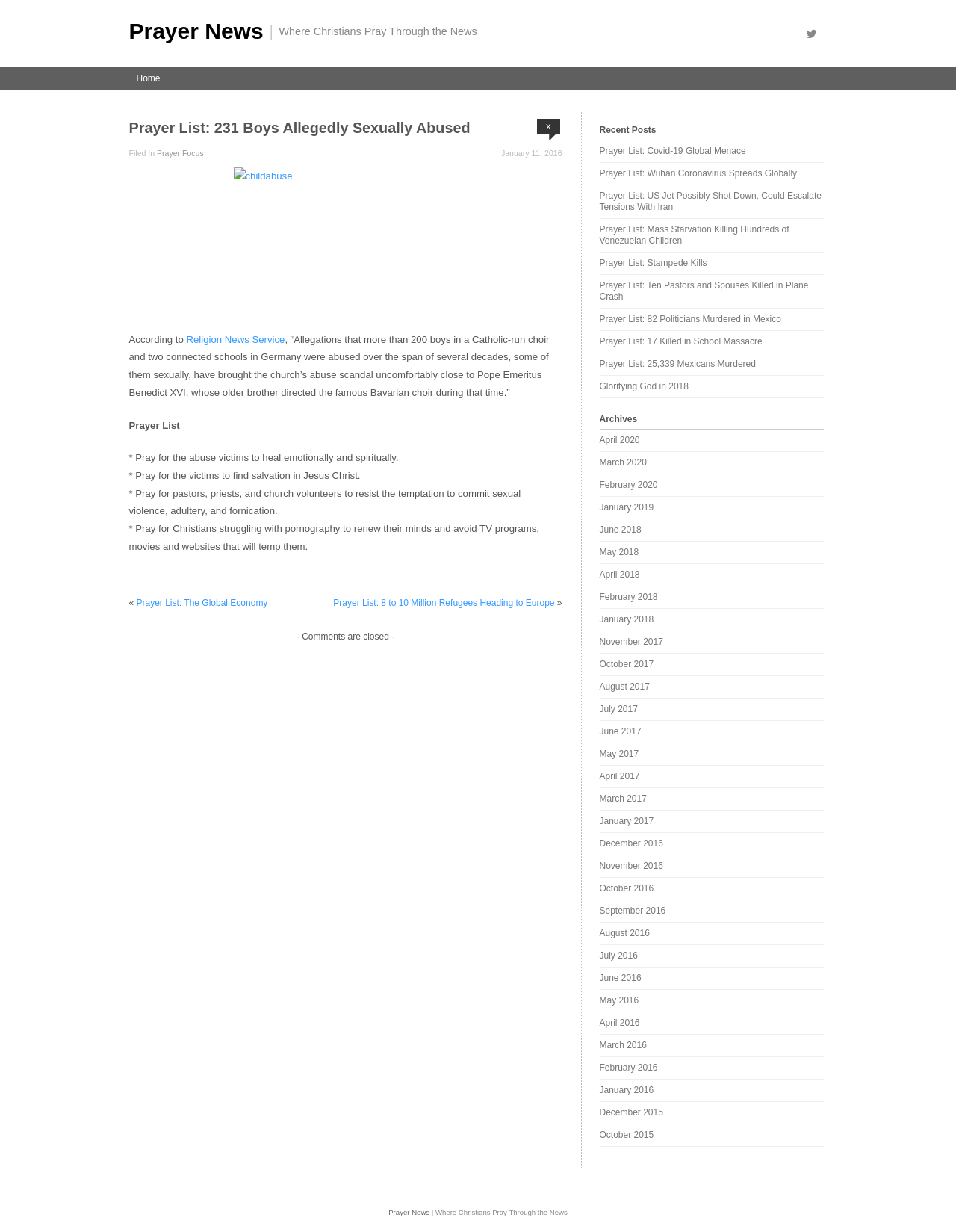Please specify the bounding box coordinates of the area that should be clicked to accomplish the following instruction: "Type your name". The coordinates should consist of four float numbers between 0 and 1, i.e., [left, top, right, bottom].

None